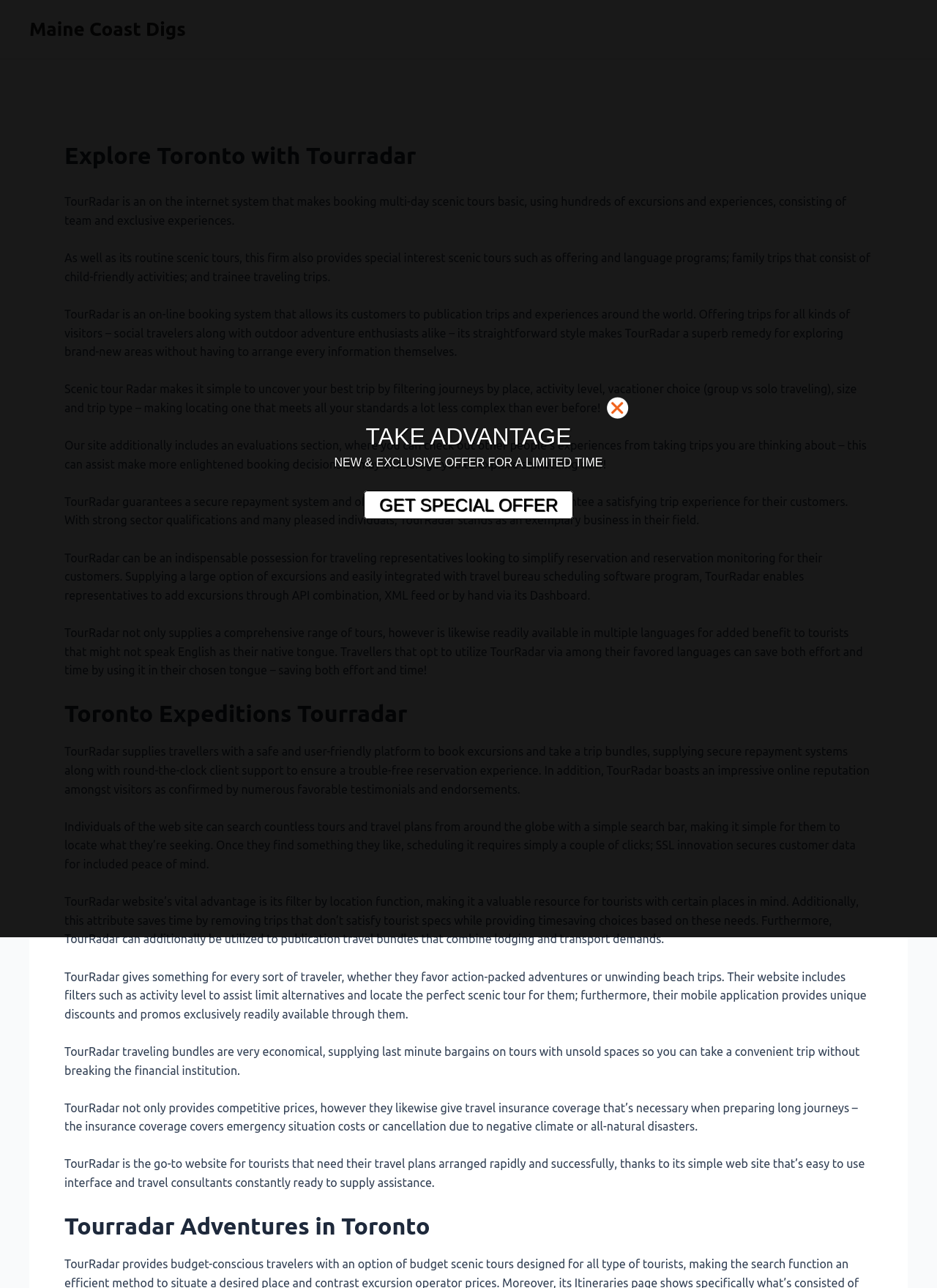What is the purpose of TourRadar's customer support agents?
Answer briefly with a single word or phrase based on the image.

To ensure a satisfying trip experience